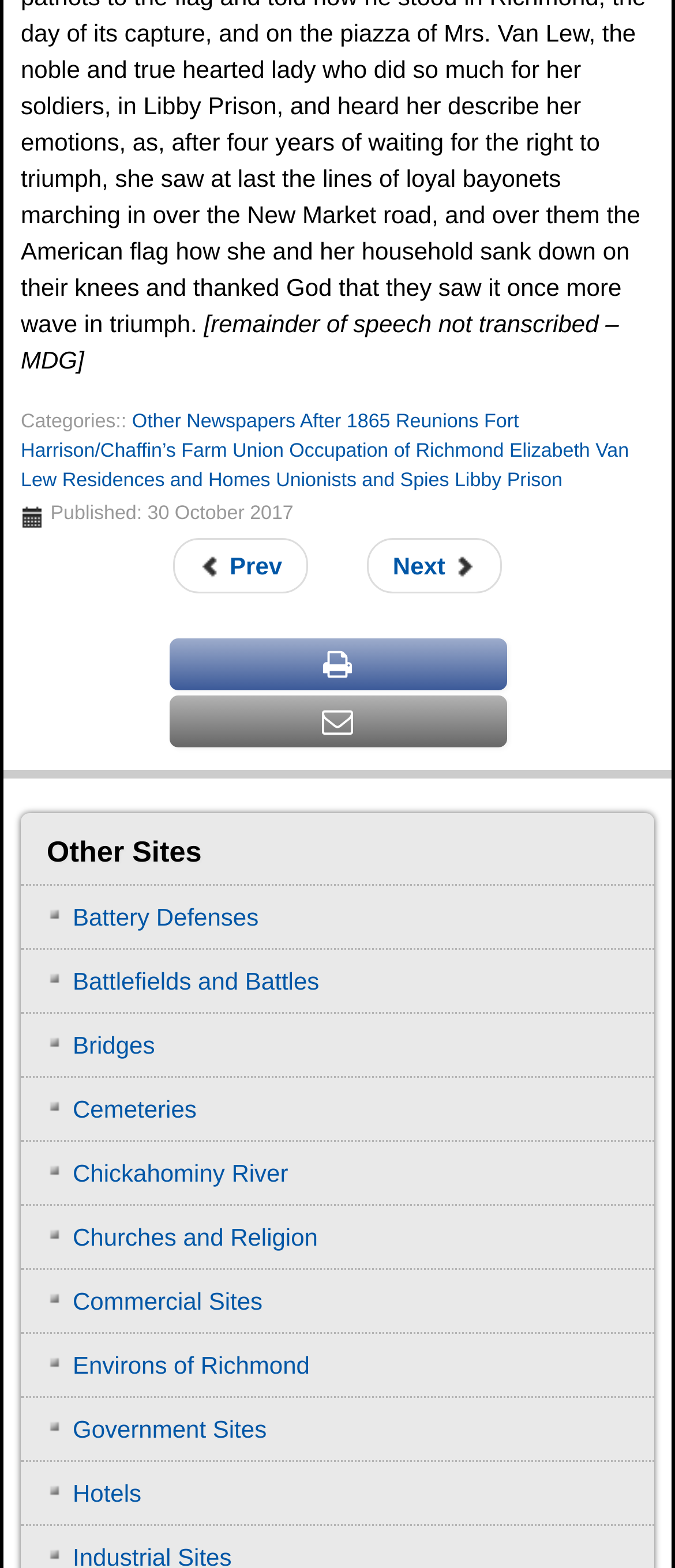Please identify the bounding box coordinates of the region to click in order to complete the given instruction: "Go to 'Battery Defenses'". The coordinates should be four float numbers between 0 and 1, i.e., [left, top, right, bottom].

[0.031, 0.565, 0.969, 0.605]